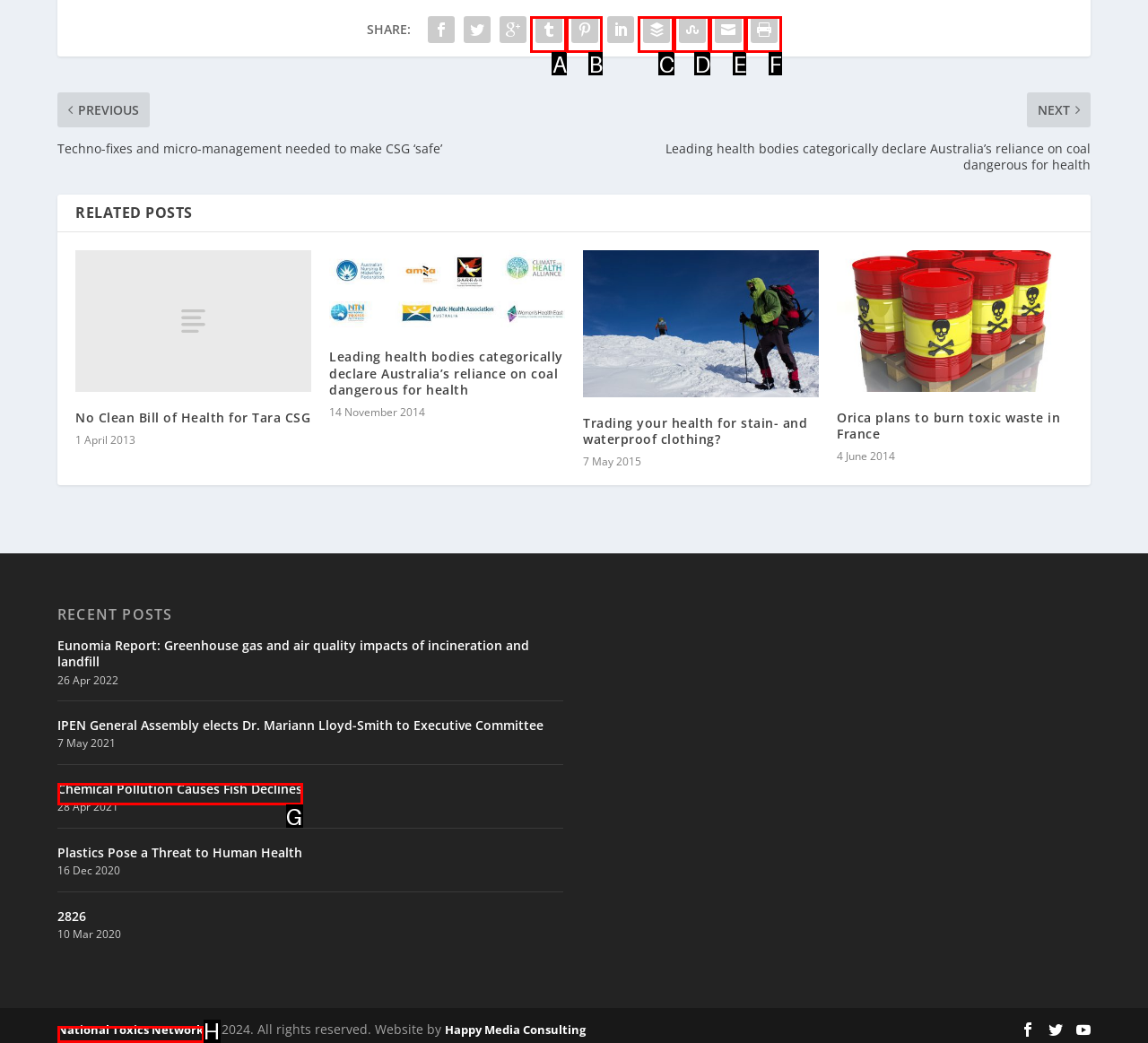Determine the UI element that matches the description: Rondeau Provincial Park
Answer with the letter from the given choices.

None